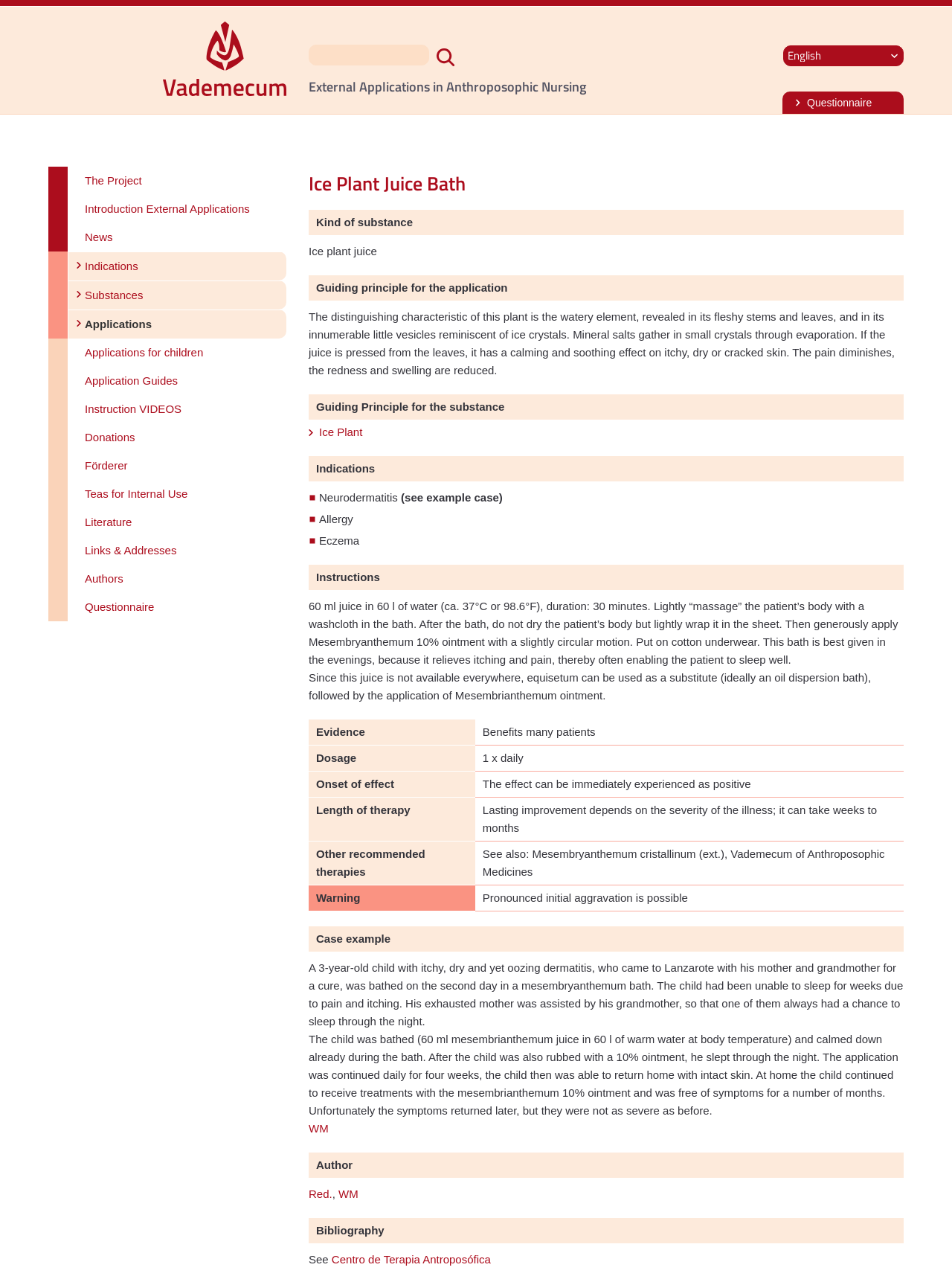Using the information from the screenshot, answer the following question thoroughly:
What is the recommended dosage for the Ice Plant Juice bath?

The recommended dosage for the Ice Plant Juice bath can be found in the StaticText 'Instructions' on the webpage, which states that 60 ml of juice should be used in 60 l of water at a temperature of around 37°C or 98.6°F.